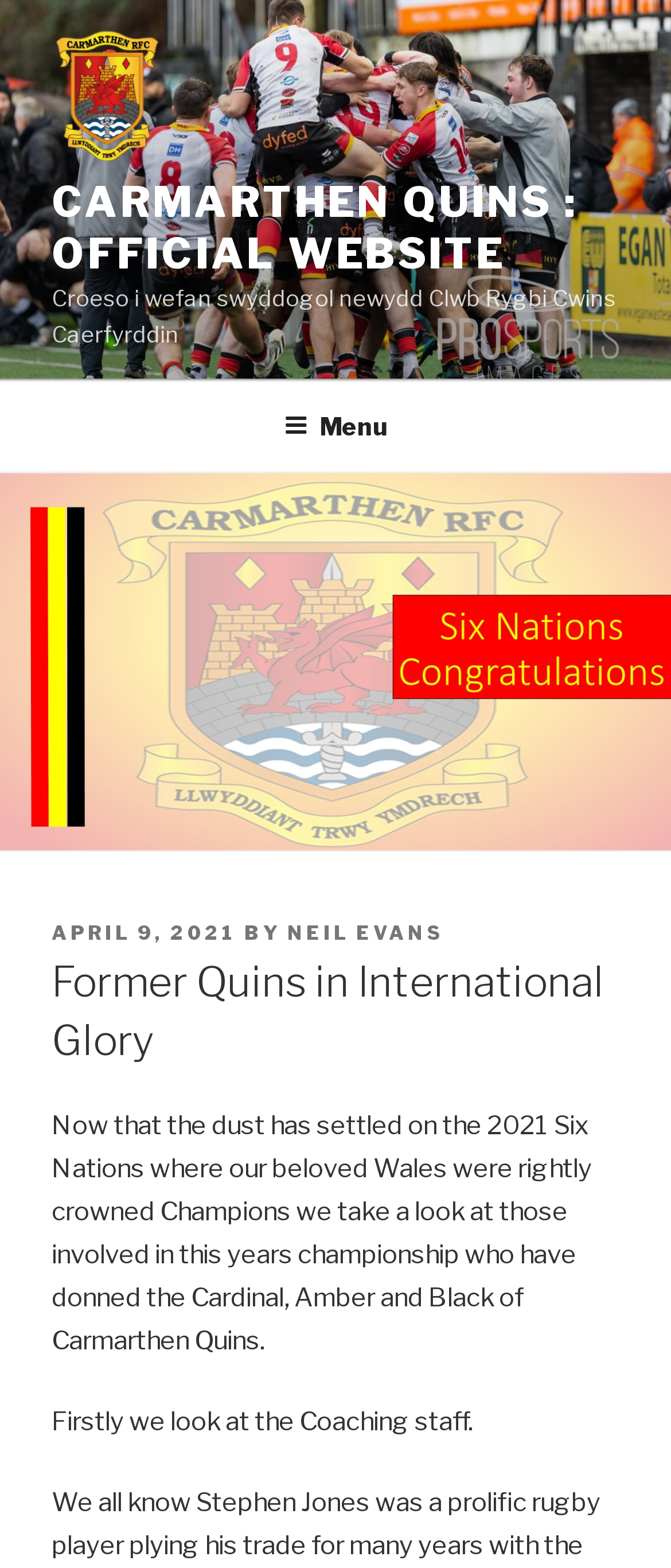Please specify the bounding box coordinates in the format (top-left x, top-left y, bottom-right x, bottom-right y), with values ranging from 0 to 1. Identify the bounding box for the UI component described as follows: Menu

[0.386, 0.245, 0.614, 0.299]